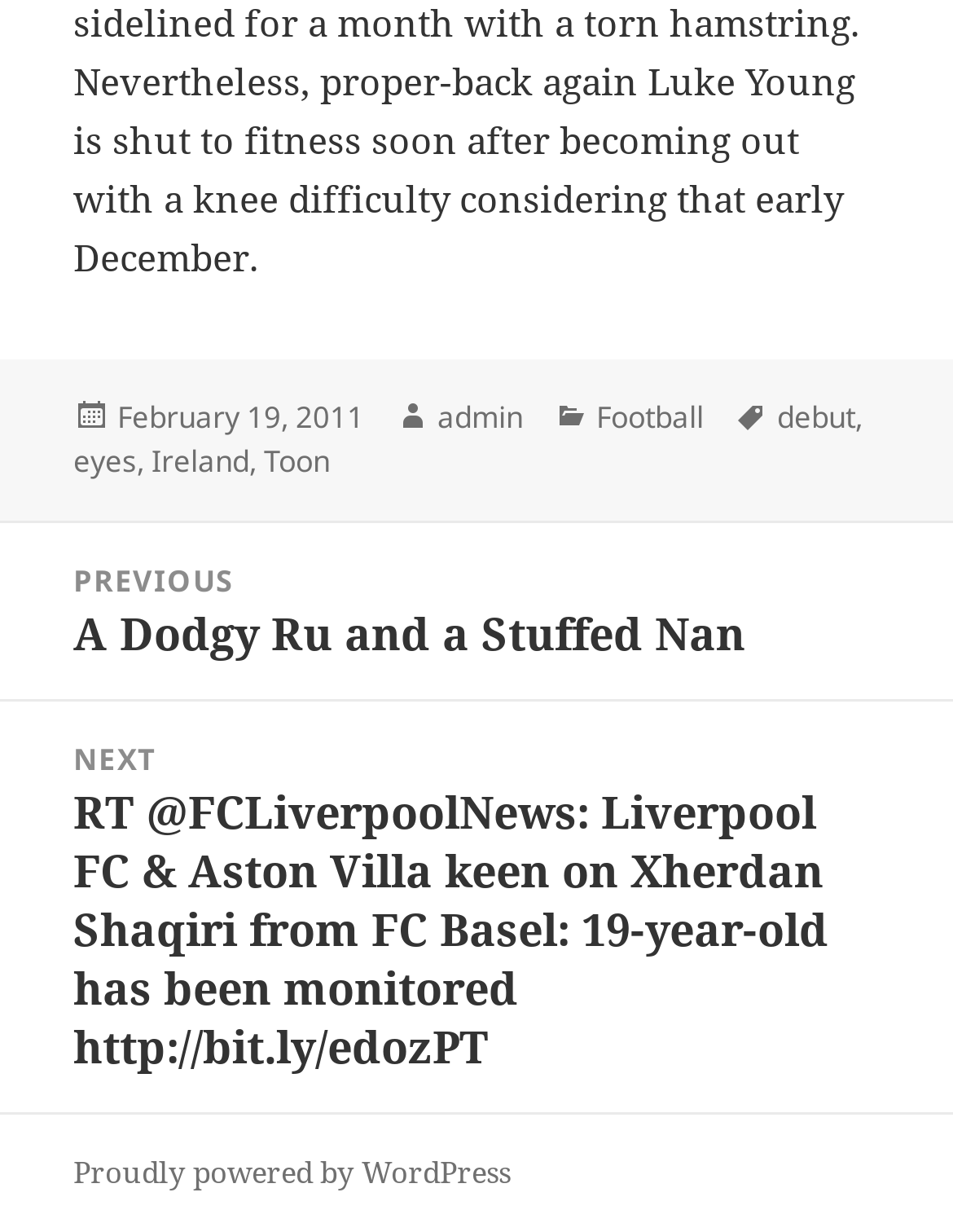Please find the bounding box coordinates of the element's region to be clicked to carry out this instruction: "View next post".

[0.0, 0.569, 1.0, 0.902]